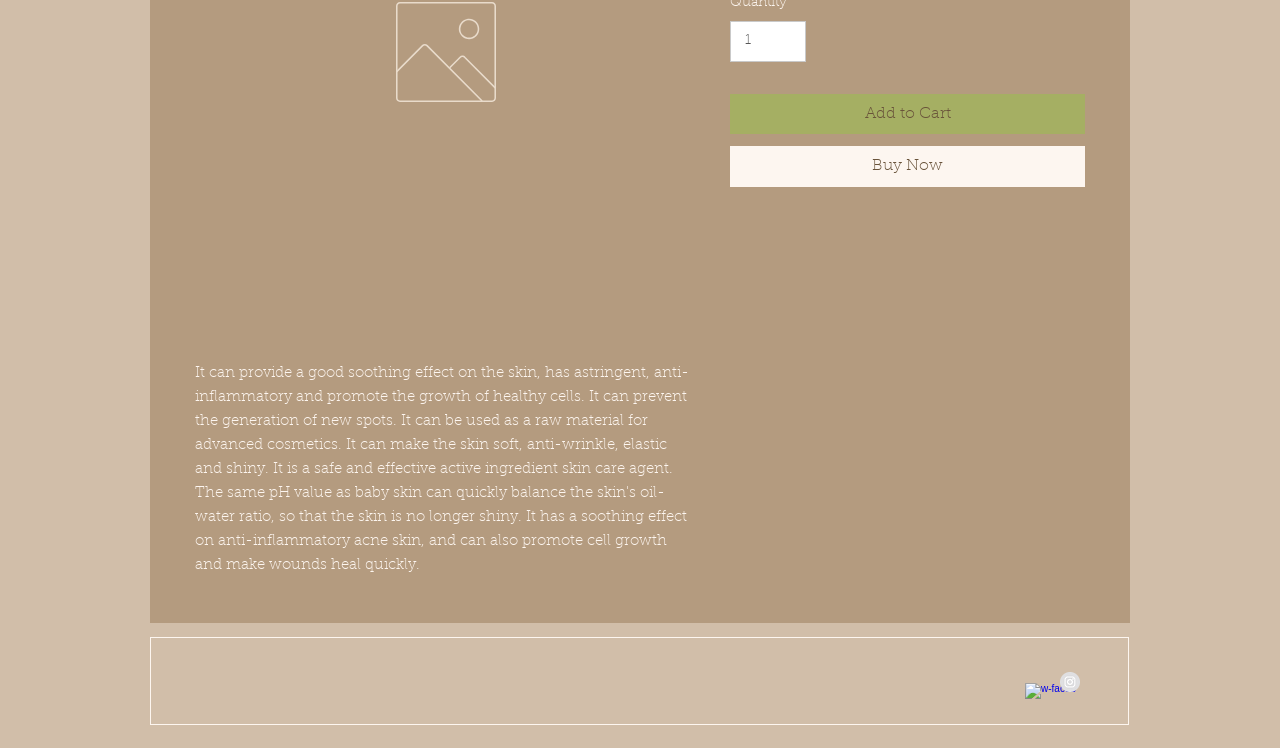Show the bounding box coordinates for the HTML element as described: "Goals for 2014".

None